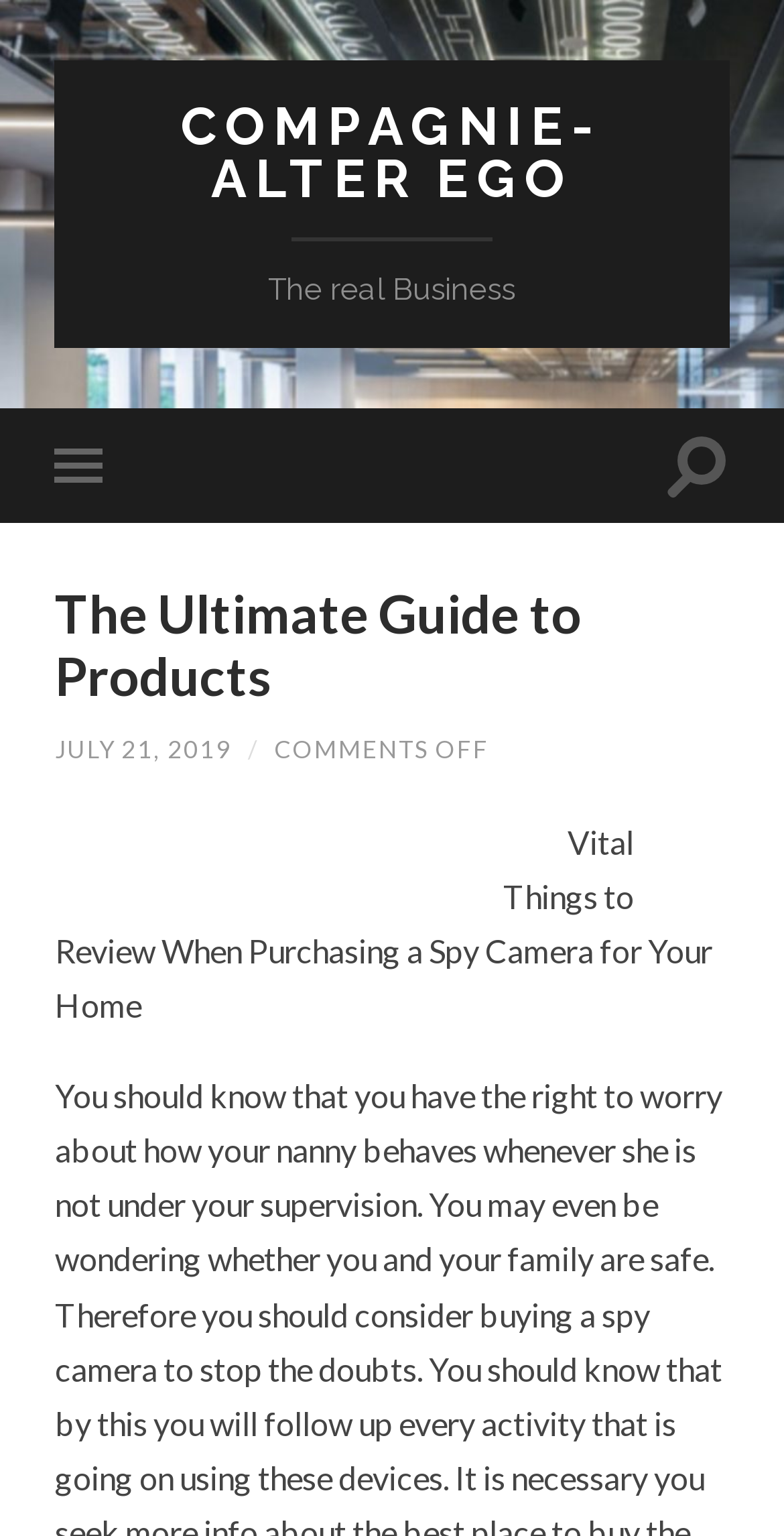Can you extract the primary headline text from the webpage?

The Ultimate Guide to Products